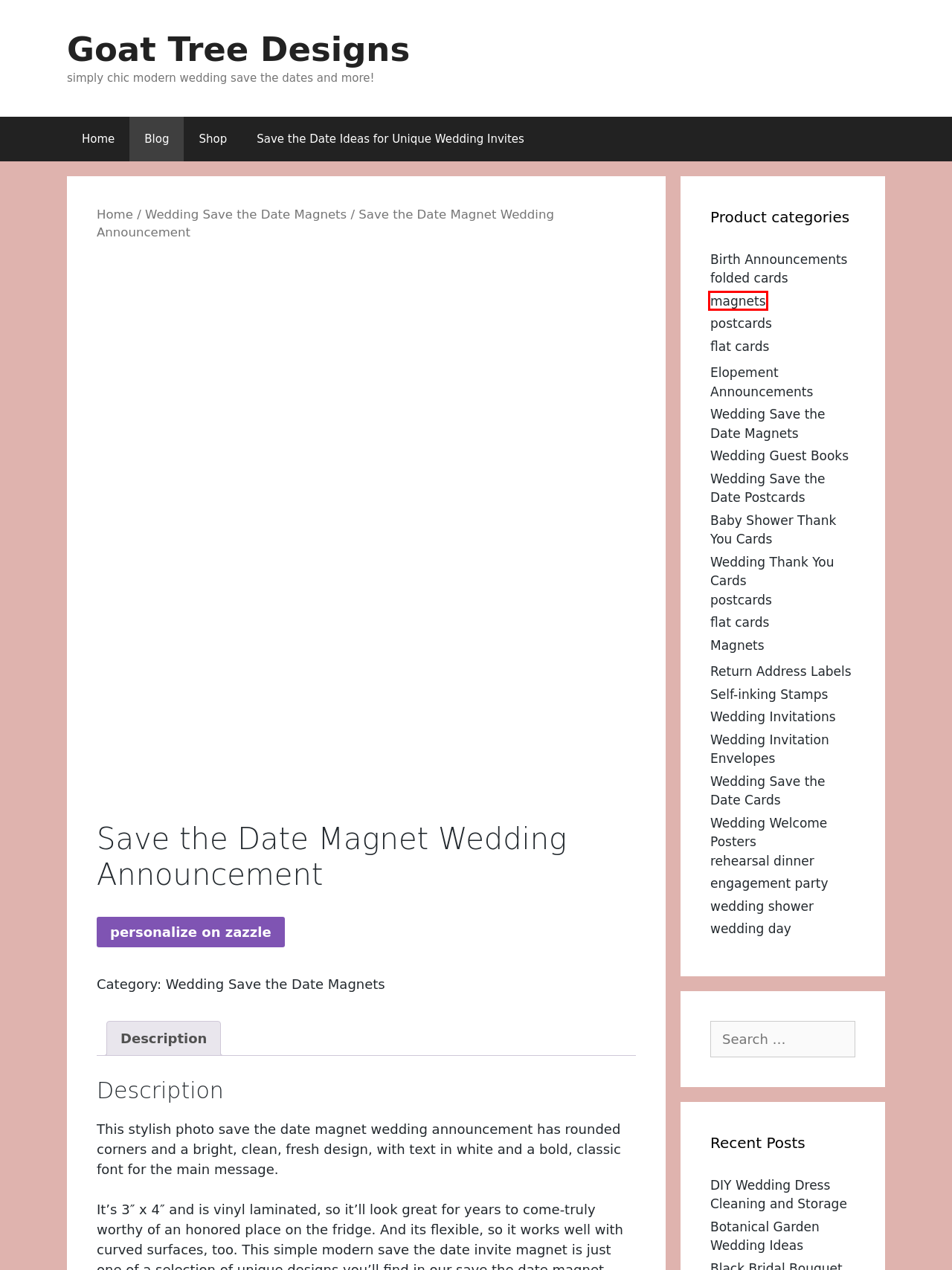You are presented with a screenshot of a webpage containing a red bounding box around a particular UI element. Select the best webpage description that matches the new webpage after clicking the element within the bounding box. Here are the candidates:
A. postcards Archives - Goat Tree Designs
B. wedding shower Archives - Goat Tree Designs
C. wedding day Archives - Goat Tree Designs
D. rehearsal dinner Archives - Goat Tree Designs
E. magnets Archives - Goat Tree Designs
F. Self-inking Stamps Archives - Goat Tree Designs
G. Magnets Archives - Goat Tree Designs
H. Save the Date Ideas for Unique Wedding Invites - Goat Tree Designs

E